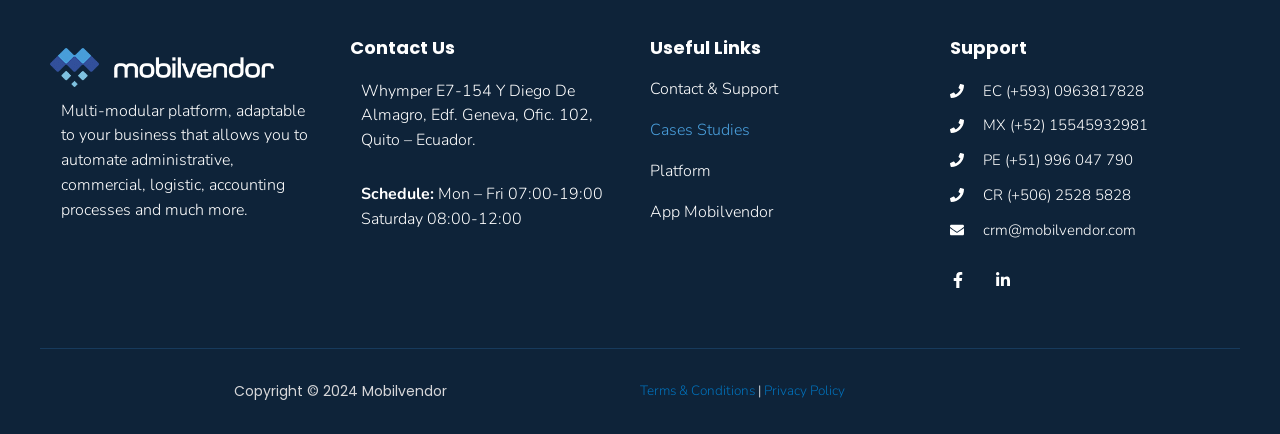Find the bounding box coordinates of the element I should click to carry out the following instruction: "Click Contact Us".

[0.273, 0.085, 0.492, 0.135]